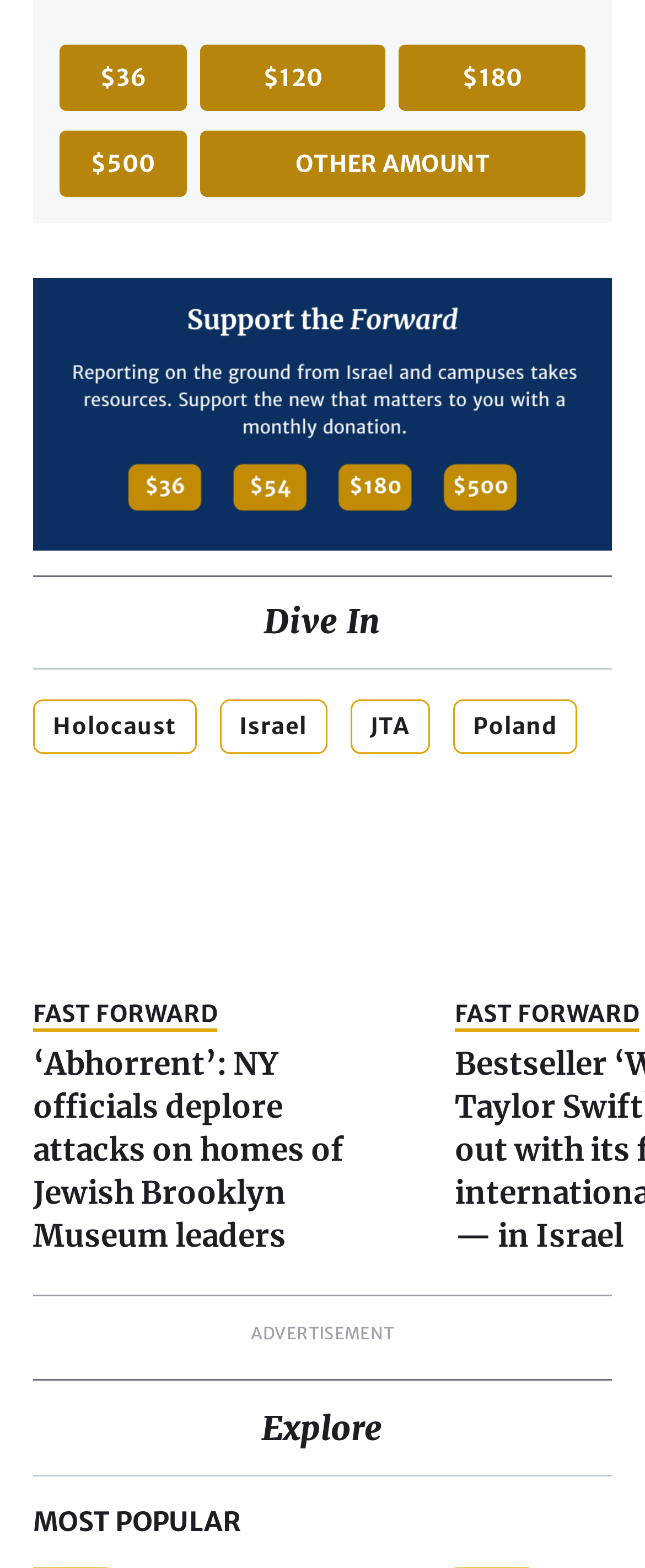Identify the bounding box coordinates of the region I need to click to complete this instruction: "Click on the 'partners and funding' link".

None